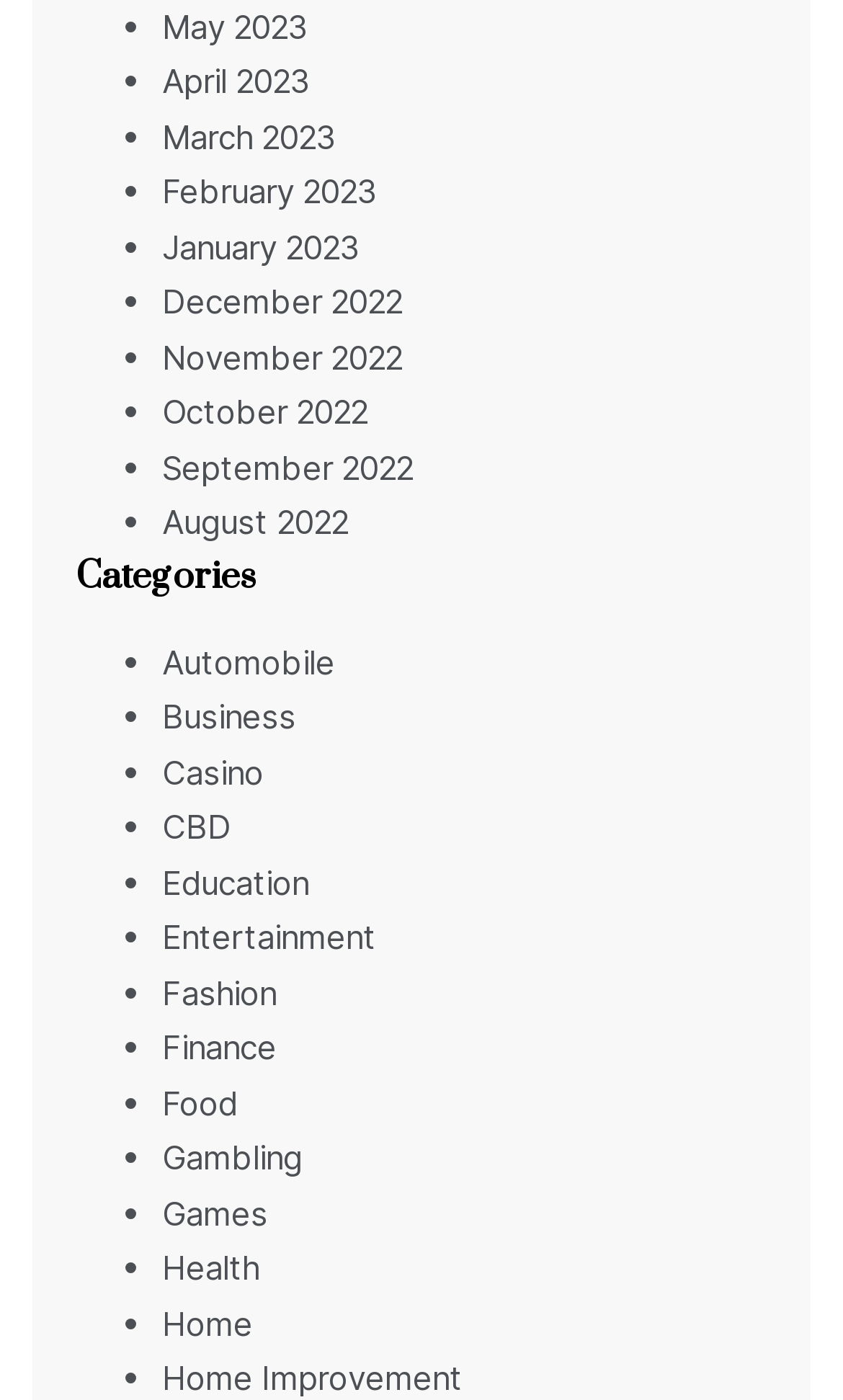Identify the bounding box coordinates for the region of the element that should be clicked to carry out the instruction: "Select a category". The bounding box coordinates should be four float numbers between 0 and 1, i.e., [left, top, right, bottom].

None